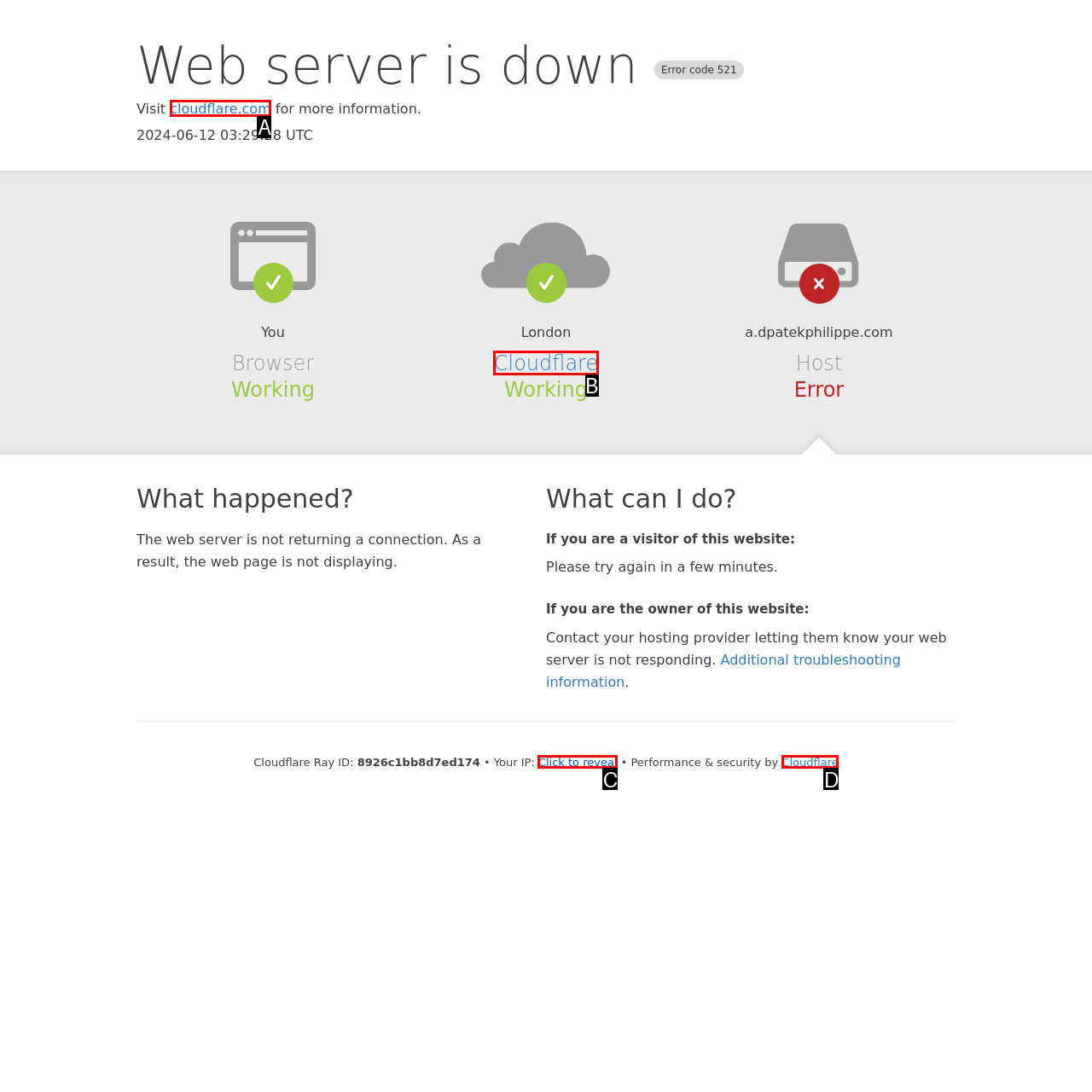Which option aligns with the description: cloudflare.com? Respond by selecting the correct letter.

A